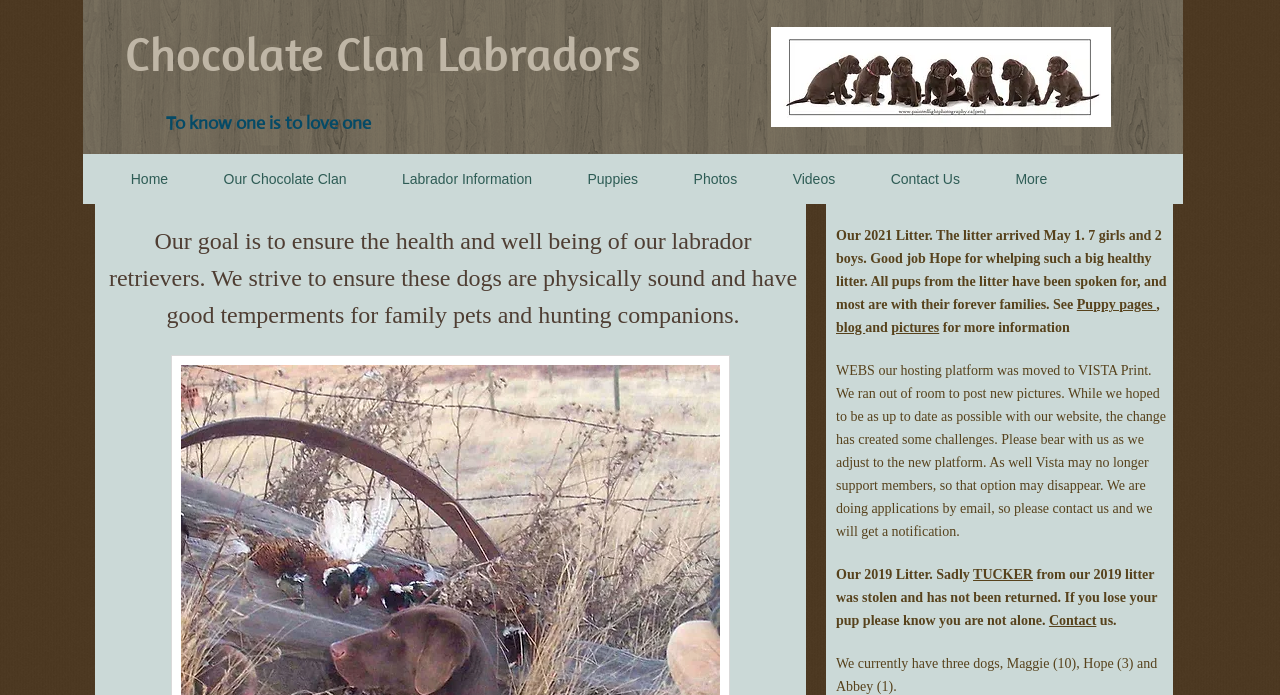Please find and report the bounding box coordinates of the element to click in order to perform the following action: "Click Lisa Dixon". The coordinates should be expressed as four float numbers between 0 and 1, in the format [left, top, right, bottom].

None